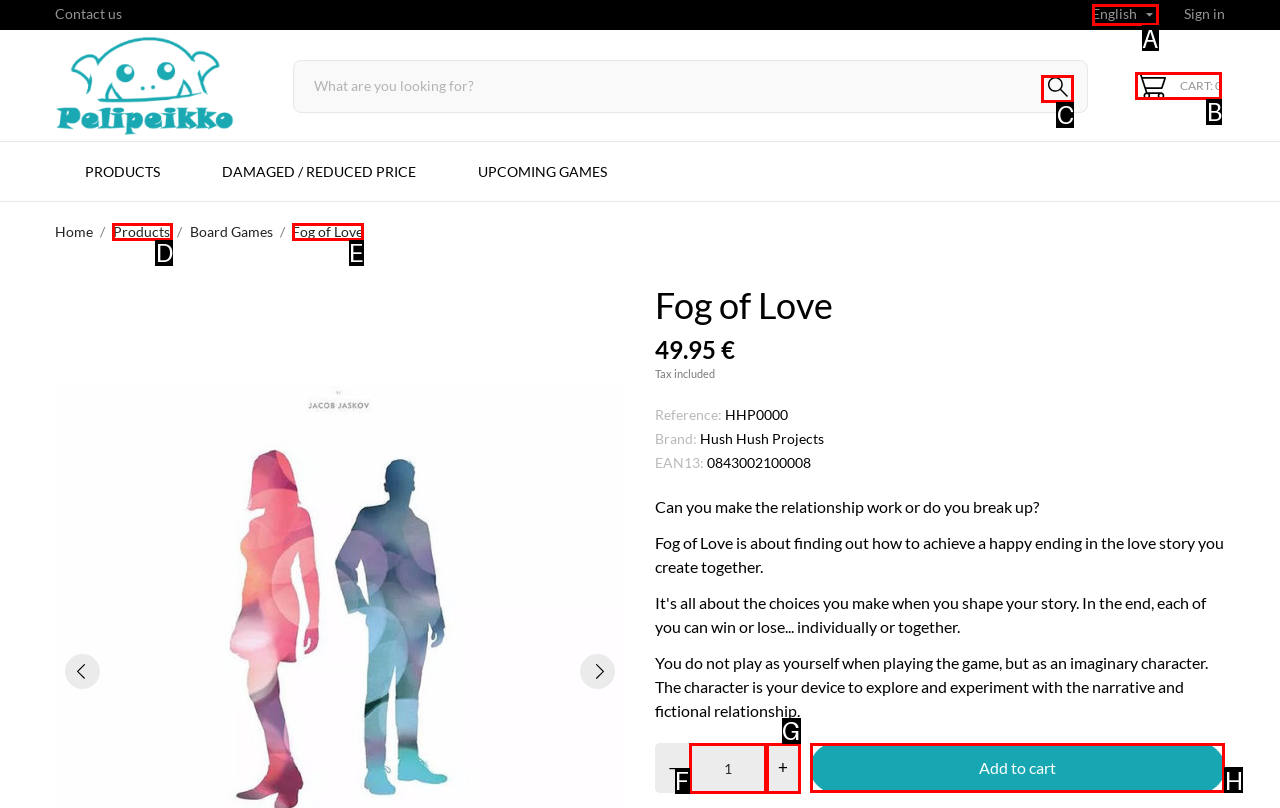Determine the letter of the element to click to accomplish this task: Add Fog of Love to cart. Respond with the letter.

H